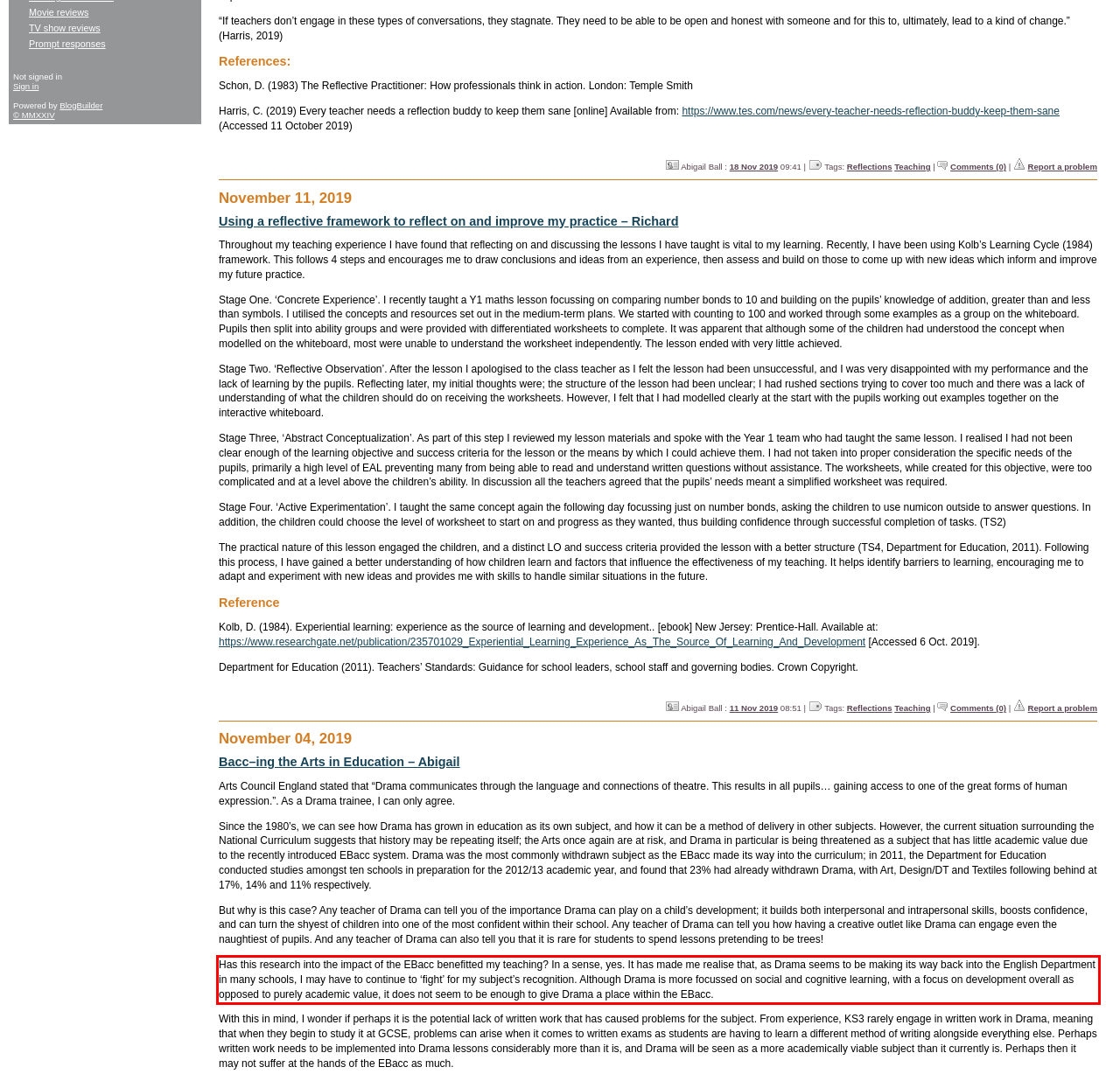Given a screenshot of a webpage with a red bounding box, please identify and retrieve the text inside the red rectangle.

Has this research into the impact of the EBacc benefitted my teaching? In a sense, yes. It has made me realise that, as Drama seems to be making its way back into the English Department in many schools, I may have to continue to ‘fight’ for my subject’s recognition. Although Drama is more focussed on social and cognitive learning, with a focus on development overall as opposed to purely academic value, it does not seem to be enough to give Drama a place within the EBacc.